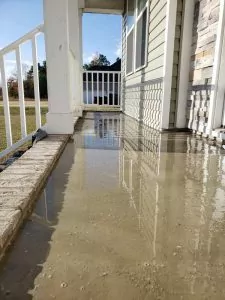Provide a thorough and detailed caption for the image.

The image showcases a recently restored porch area, highlighting the smooth, freshly poured concrete flooring that reflects sunlight. This rejuvenated surface extends from the entrance of the home, bordered by a neatly maintained brick edge. In the background, a white railing complements the house’s light-colored siding, allowing natural light to flood the space, enhancing the inviting atmosphere of the porch. The scene evokes a sense of renewal and professional craftsmanship, ideal for homeowners looking to refresh their property’s curb appeal.